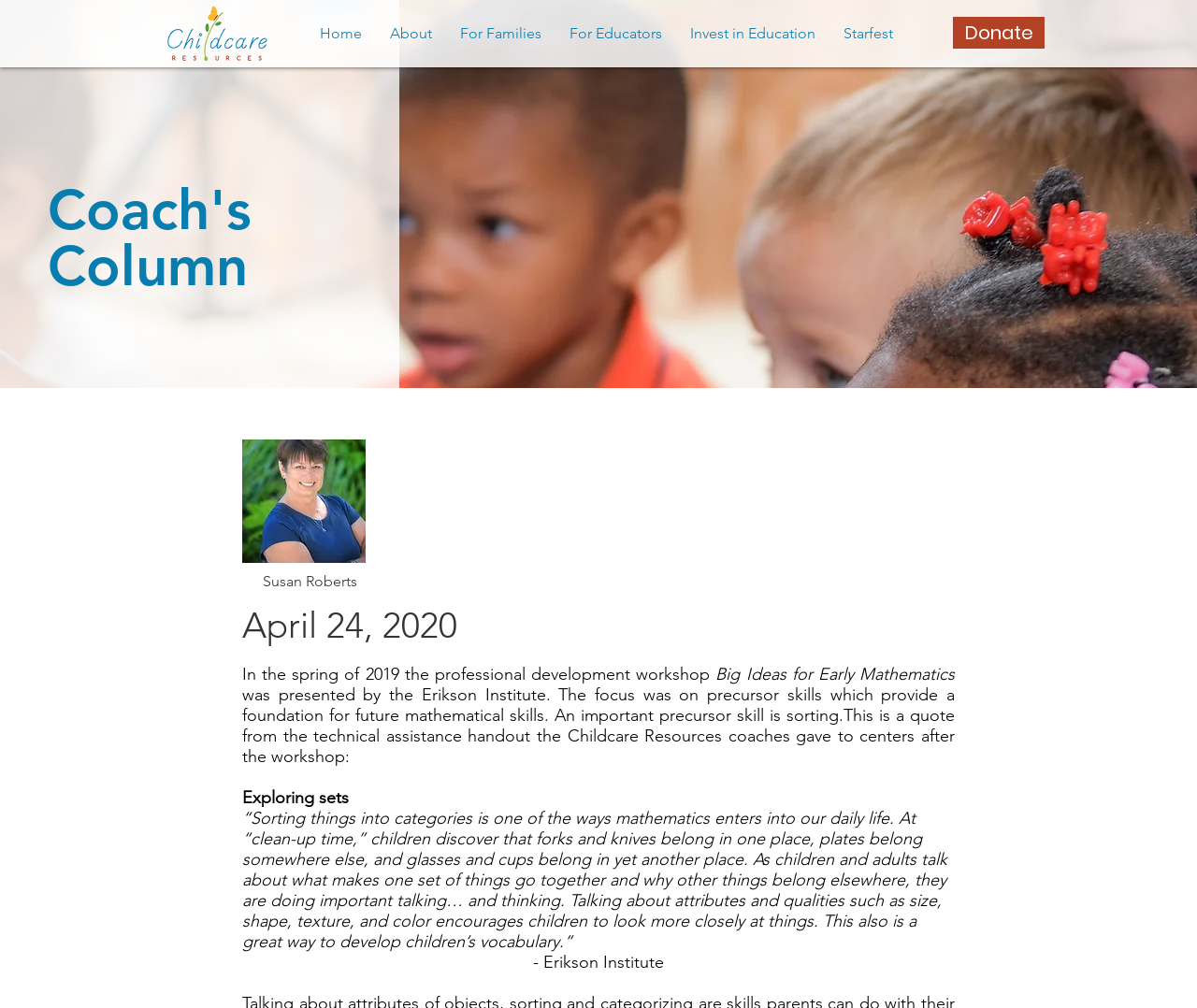Generate a detailed explanation of the webpage's features and information.

The webpage appears to be a blog post or article from Childcare Resources of Indian River, dated April 24, 2020, and written by Susan Roberts. At the top left corner, there is a logo of Childcare Resources of Indian River. Below the logo, there is a navigation menu with links to different sections of the website, including Home, About, For Families, For Educators, Invest in Education, and Starfest. 

On the top right corner, there is a "Donate" button. The main content of the webpage is divided into two sections. On the left side, there is a heading "Coach's Column" and a photo of Susan Roberts. On the right side, there is a heading with the date "April 24, 2020" and a series of paragraphs discussing a professional development workshop called "Big Ideas for Early Mathematics" presented by the Erikson Institute in the spring of 2019. 

The text explains that the workshop focused on precursor skills for future mathematical skills, including sorting, and quotes a passage from a technical assistance handout provided by Childcare Resources coaches. The passage discusses the importance of sorting and categorizing in daily life, and how it can encourage children to develop their vocabulary and thinking skills. The article is attributed to the Erikson Institute.